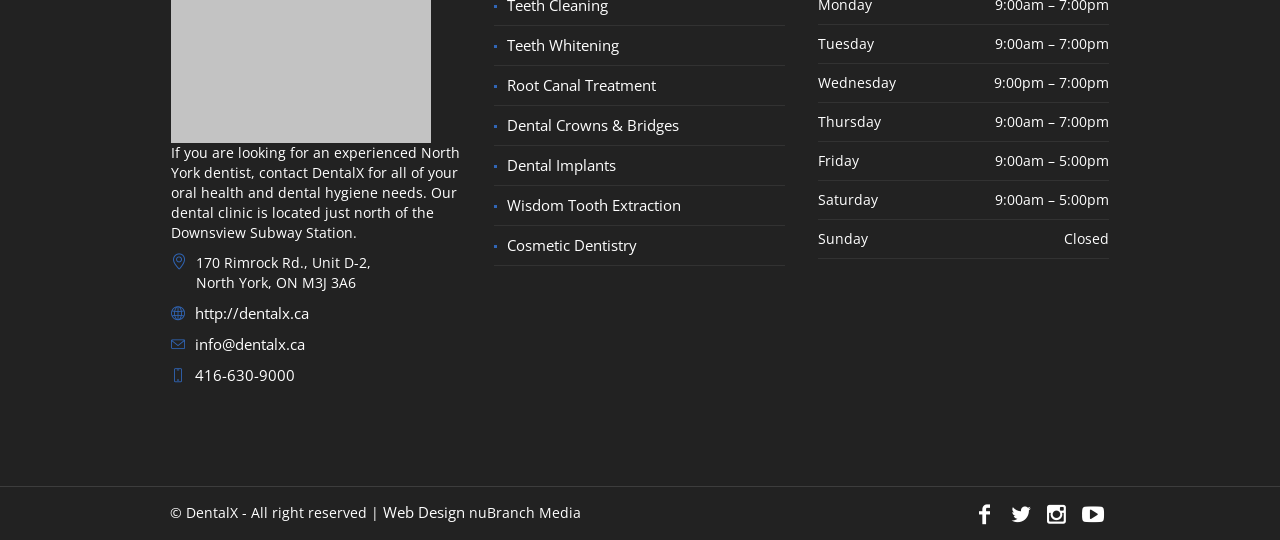Locate the bounding box coordinates of the element that should be clicked to fulfill the instruction: "Contact the dentist via email".

[0.152, 0.619, 0.238, 0.656]